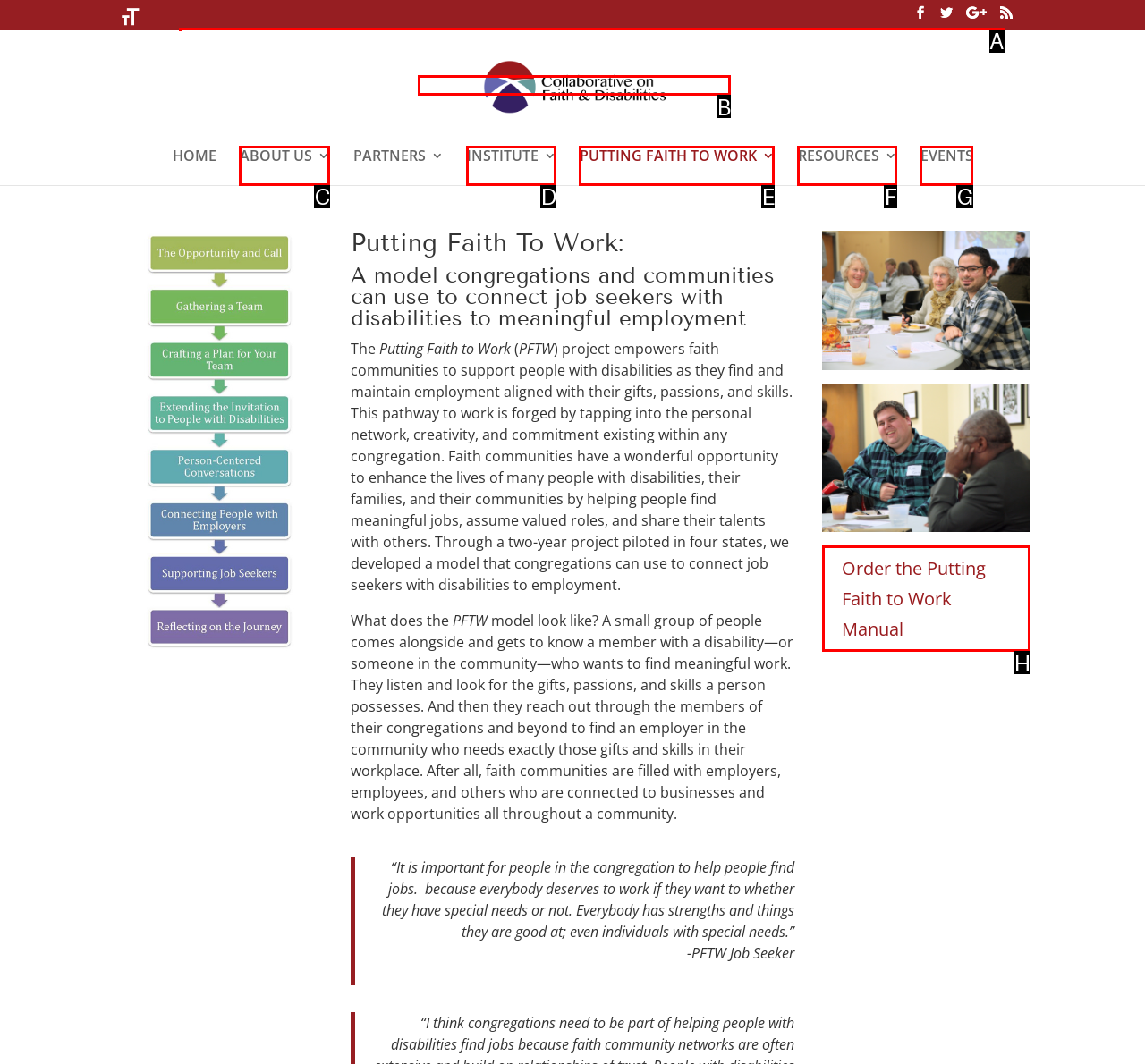Given the description: parent_node: Search name="s" placeholder="Search …", identify the matching HTML element. Provide the letter of the correct option.

A